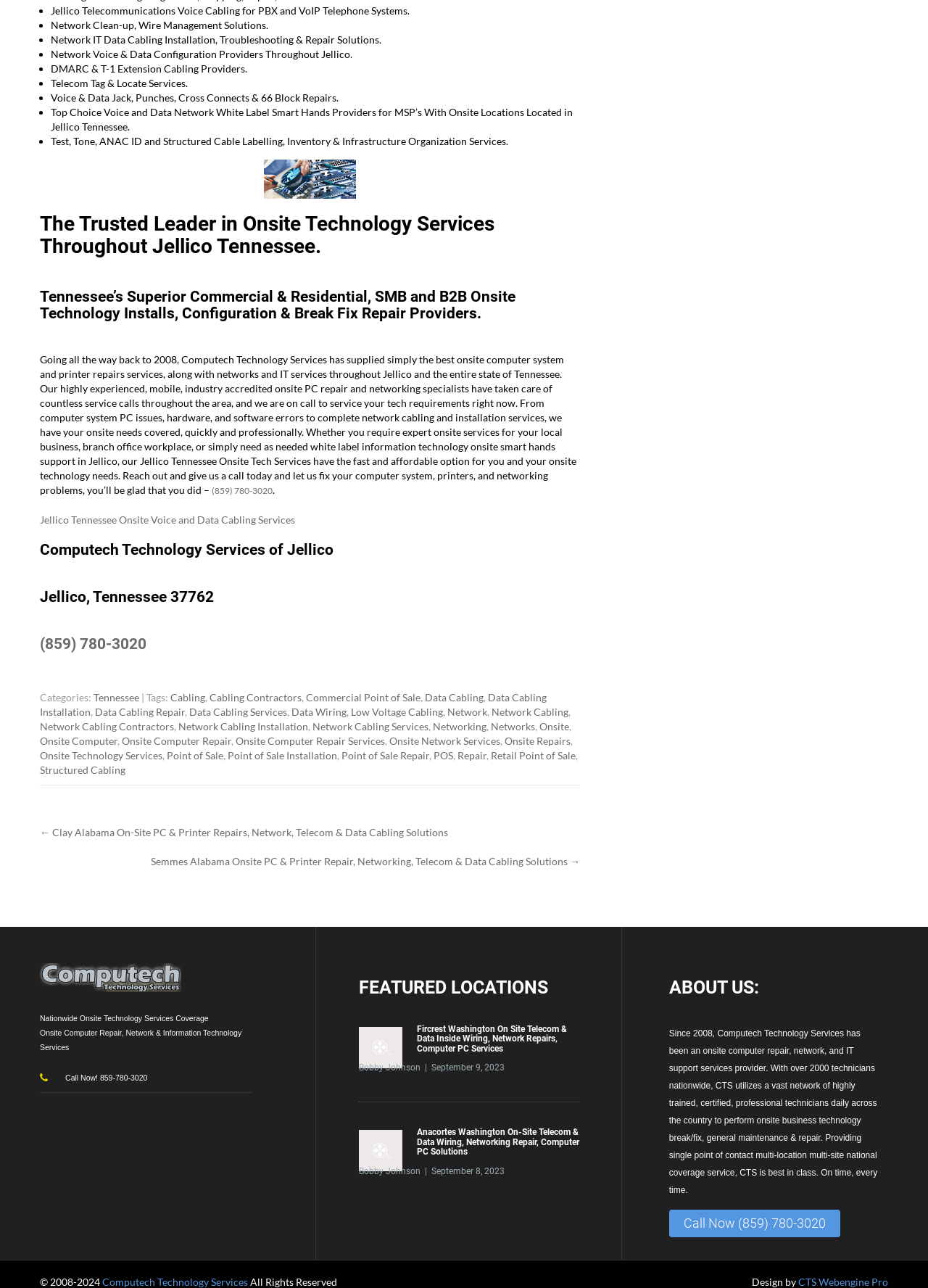Where is the company located?
Answer the question in a detailed and comprehensive manner.

The company is located in Jellico, Tennessee, as indicated by the text in the heading section of the webpage, specifically in the element with the text 'Jellico, Tennessee 37762'.